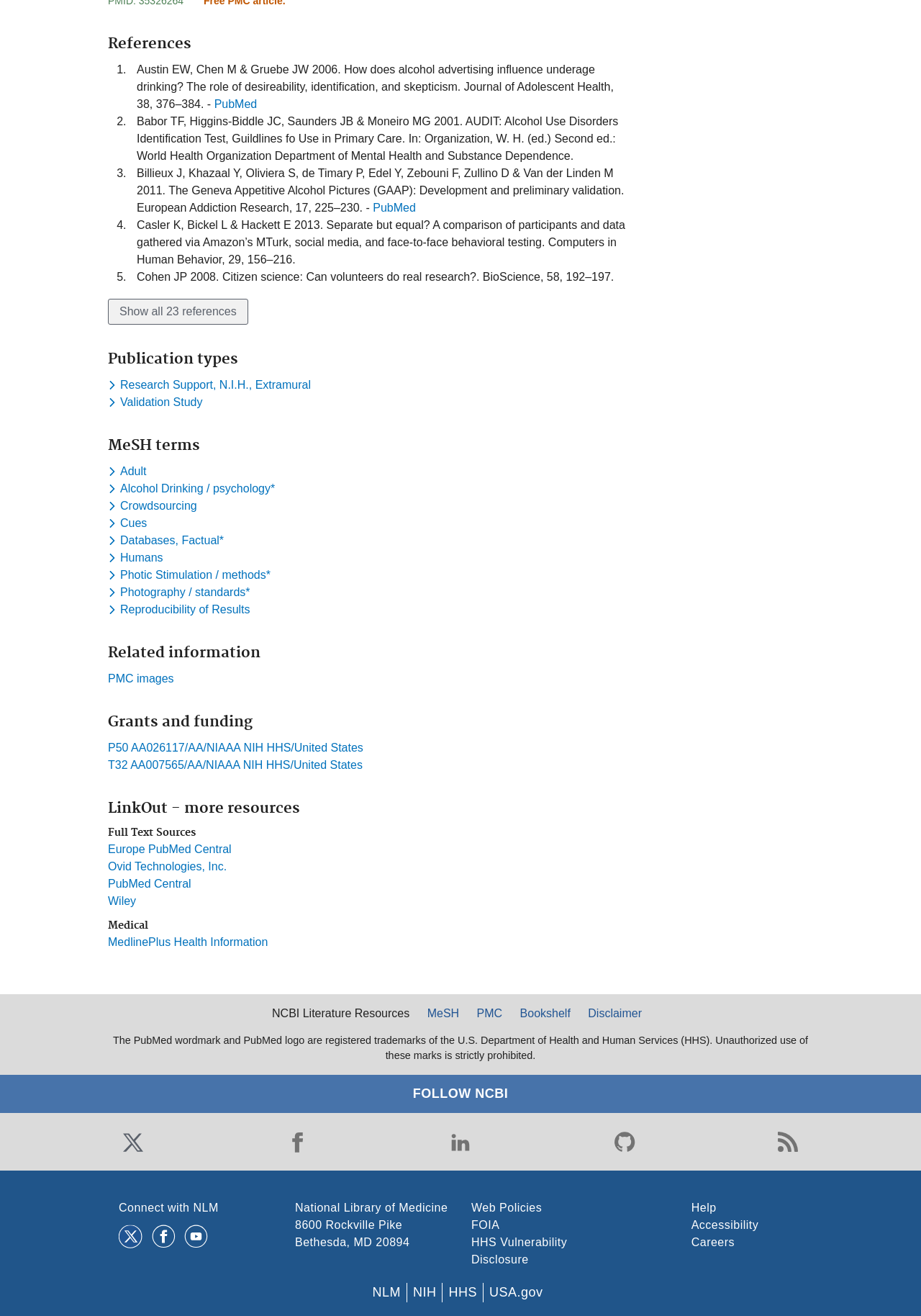How many MeSH terms are listed?
Answer briefly with a single word or phrase based on the image.

9